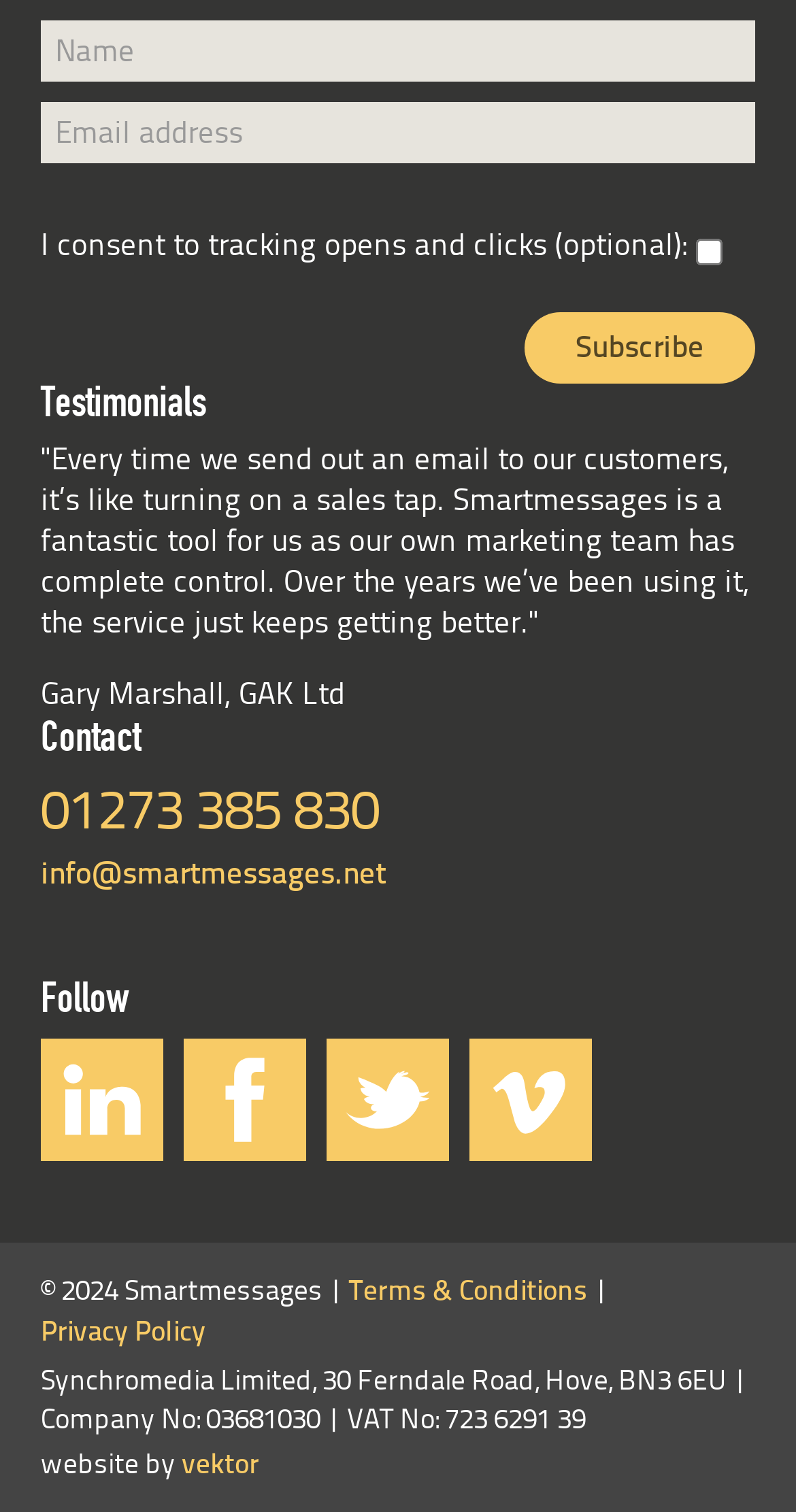Identify the bounding box for the element characterized by the following description: "Terms & Conditions".

[0.438, 0.844, 0.738, 0.864]